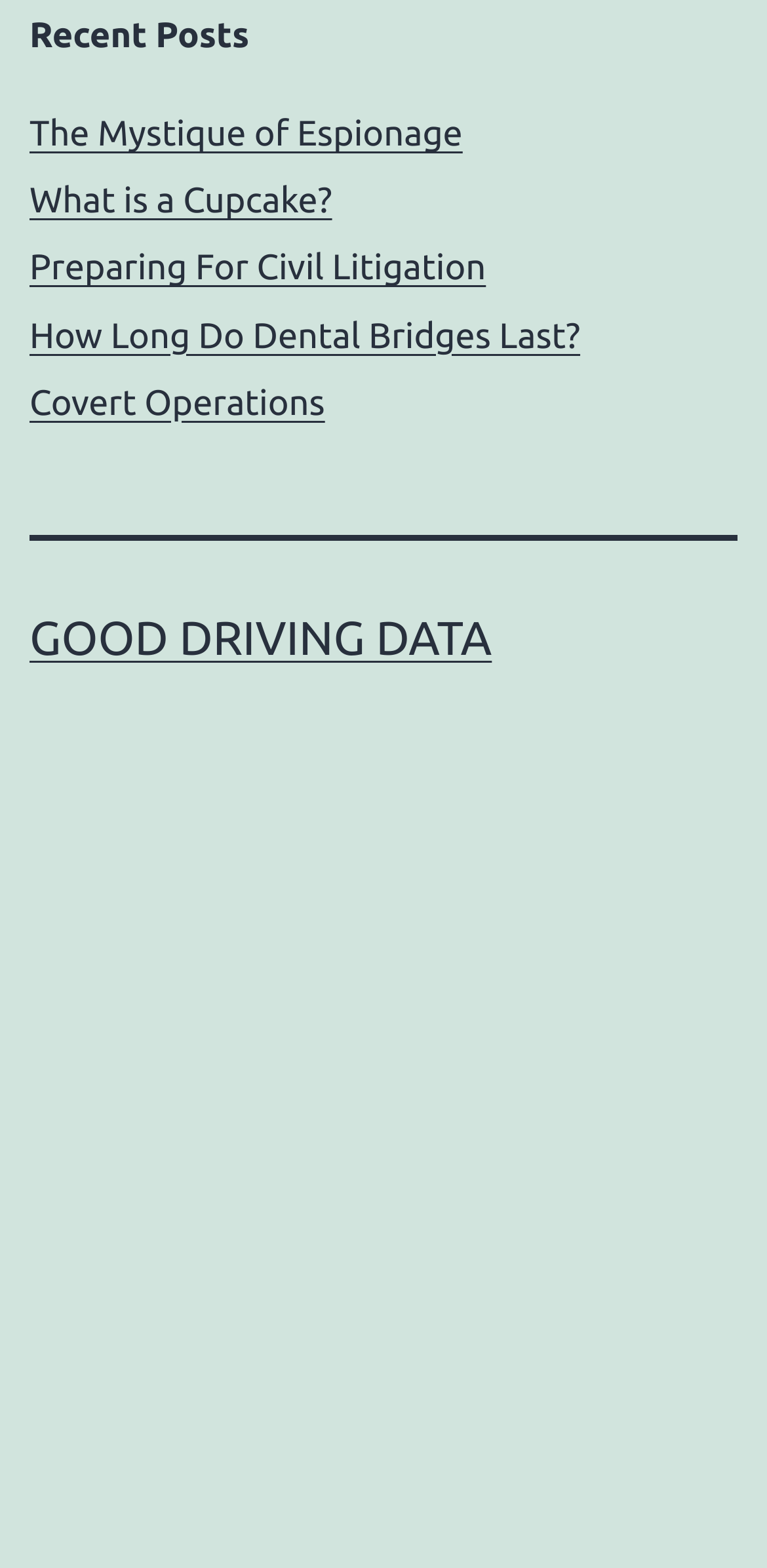Please identify the bounding box coordinates of the clickable element to fulfill the following instruction: "view recent post The Mystique of Espionage". The coordinates should be four float numbers between 0 and 1, i.e., [left, top, right, bottom].

[0.038, 0.598, 0.603, 0.623]